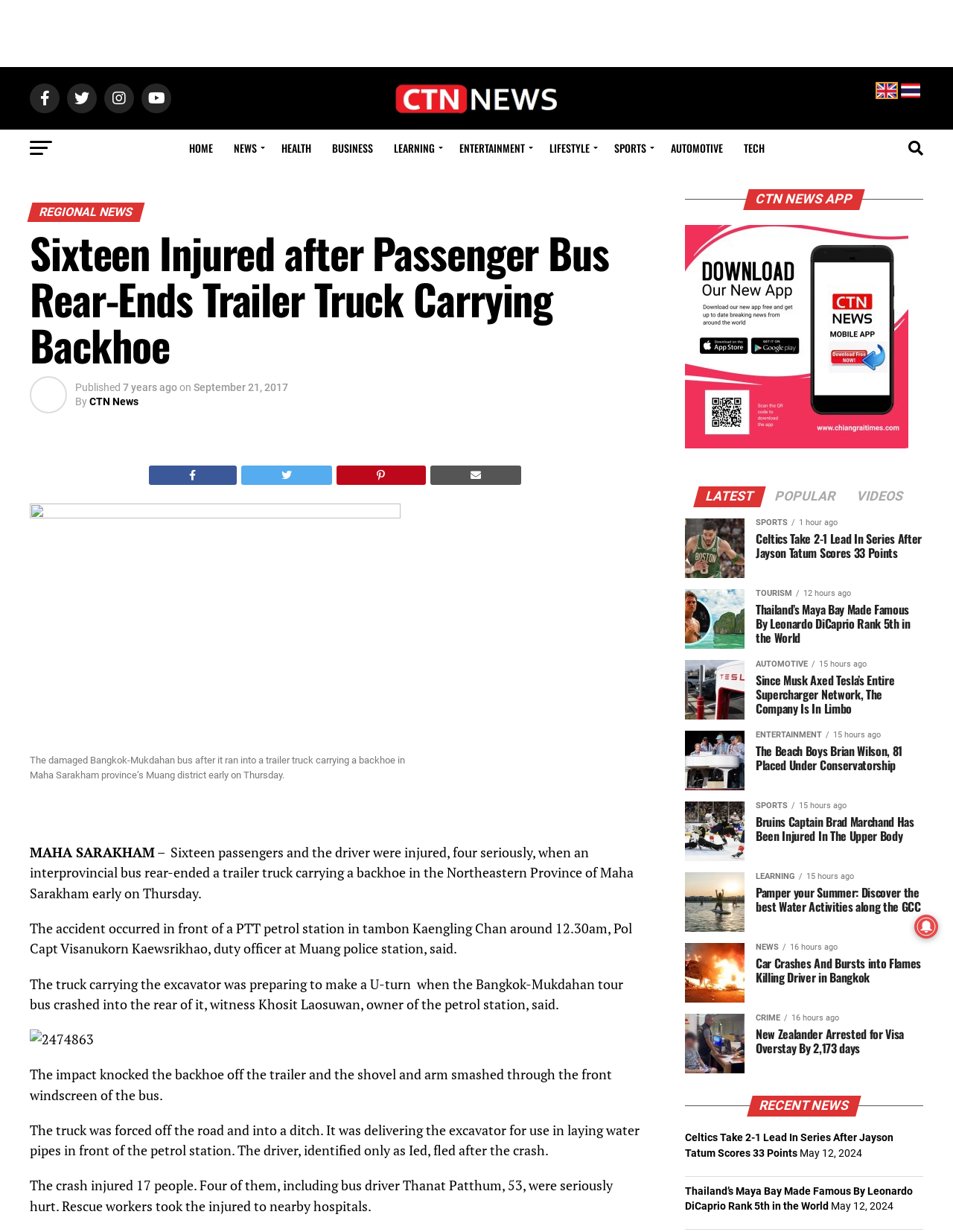Identify the bounding box coordinates for the element you need to click to achieve the following task: "Download CTN News App". The coordinates must be four float values ranging from 0 to 1, formatted as [left, top, right, bottom].

[0.719, 0.356, 0.953, 0.366]